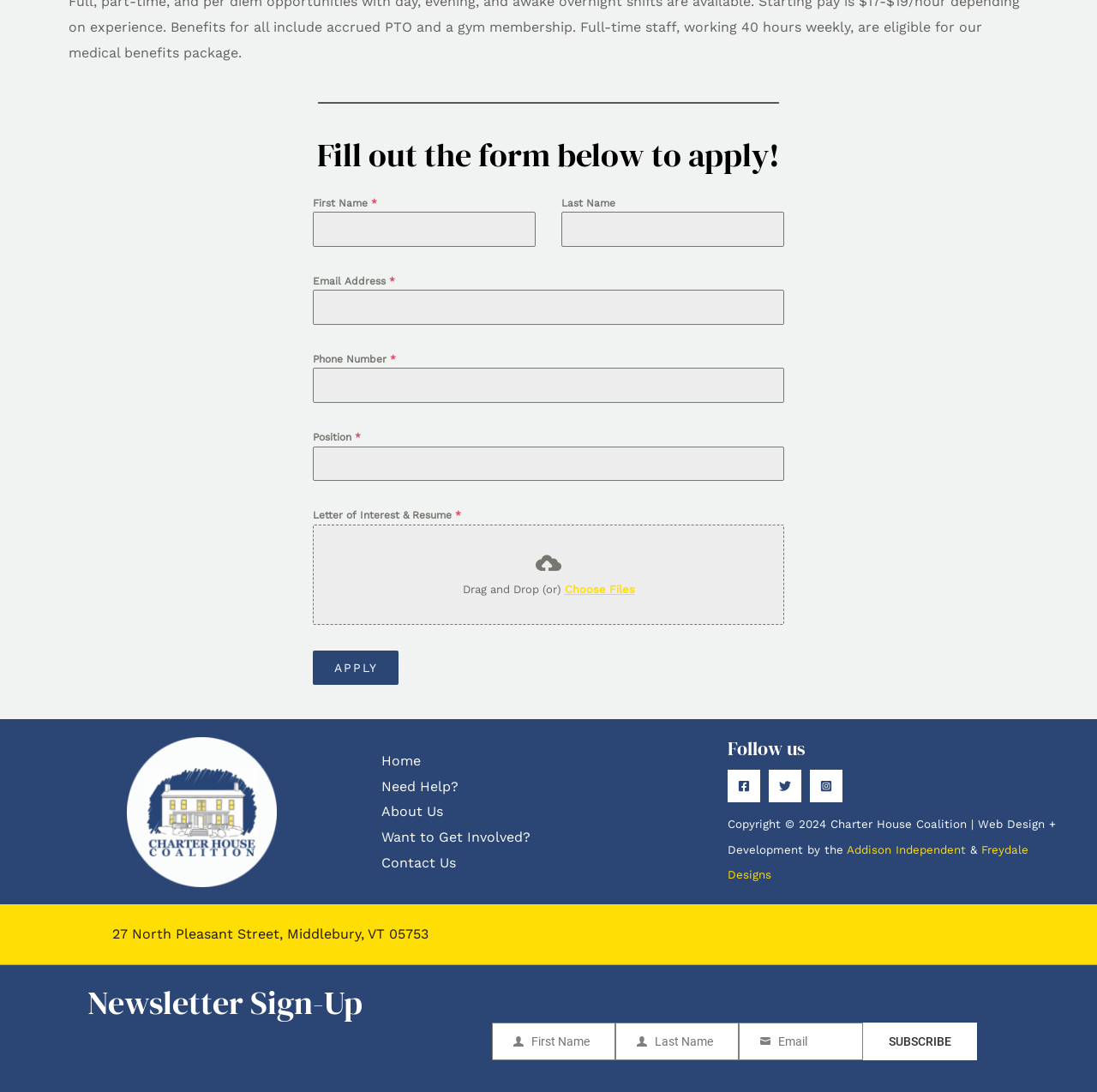Identify the bounding box coordinates necessary to click and complete the given instruction: "View Pets in Play".

None